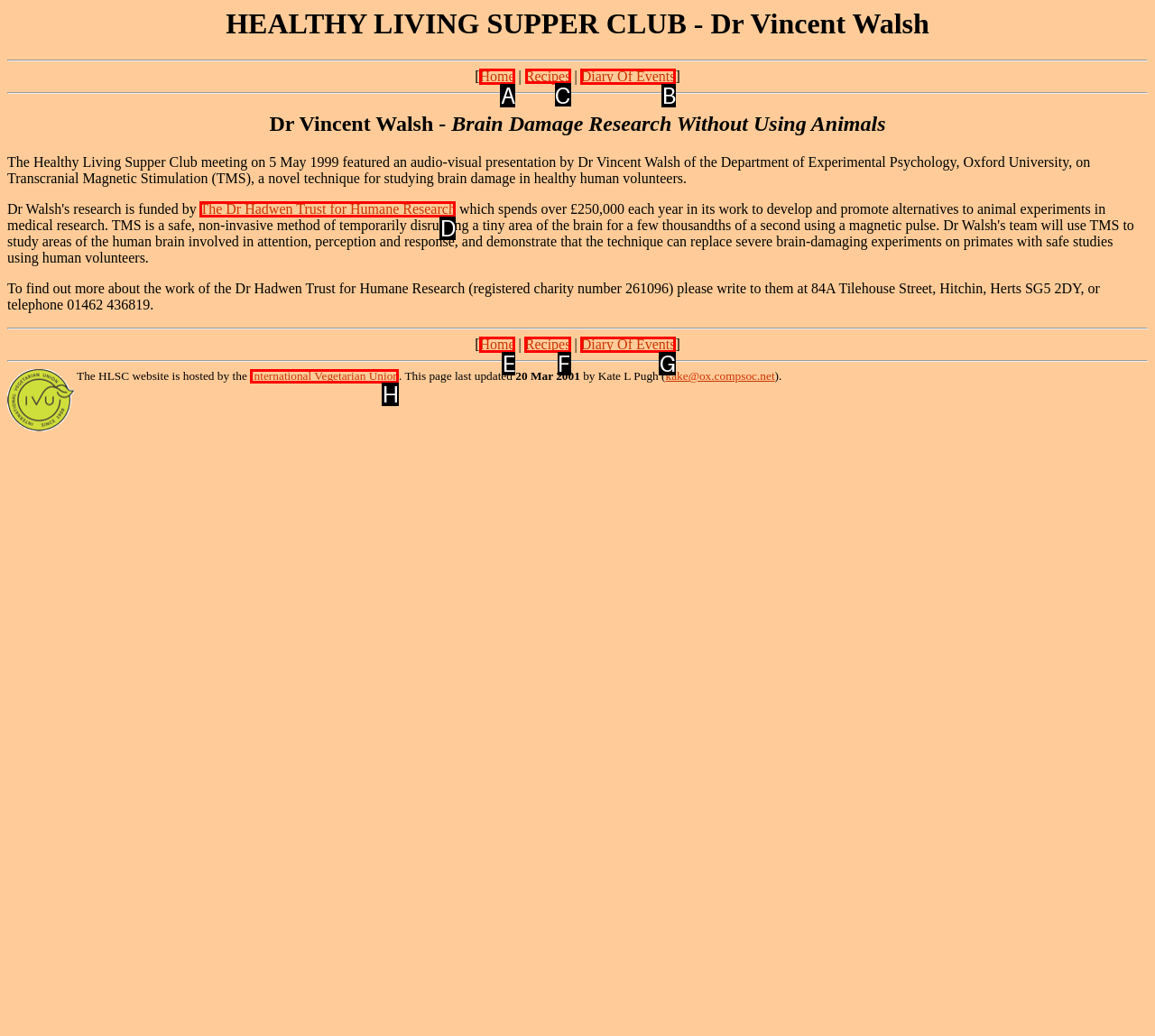Select the letter associated with the UI element you need to click to perform the following action: View Recipes
Reply with the correct letter from the options provided.

C